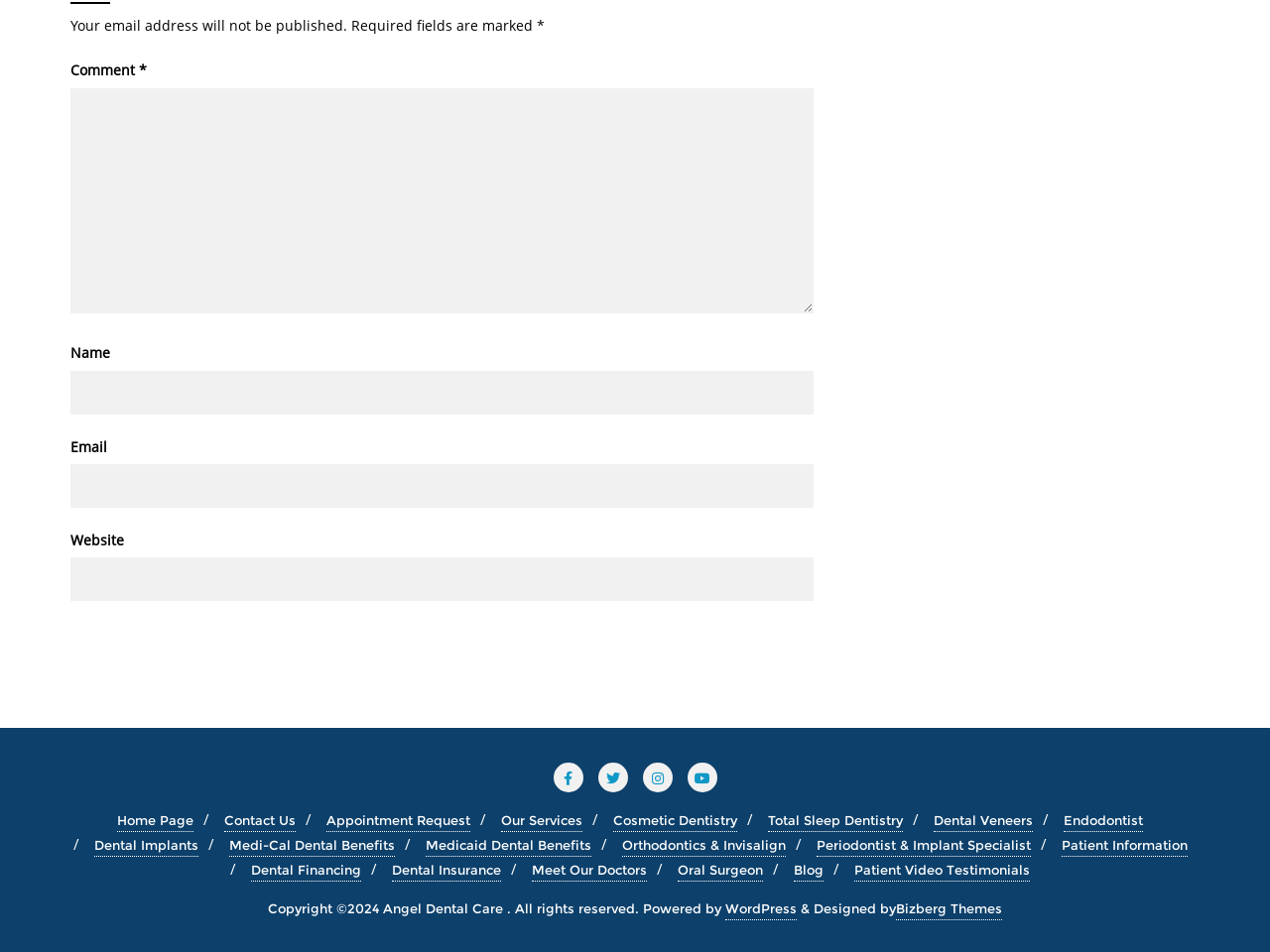Determine the bounding box coordinates of the region that needs to be clicked to achieve the task: "Click the Contact Us link".

[0.177, 0.85, 0.233, 0.874]